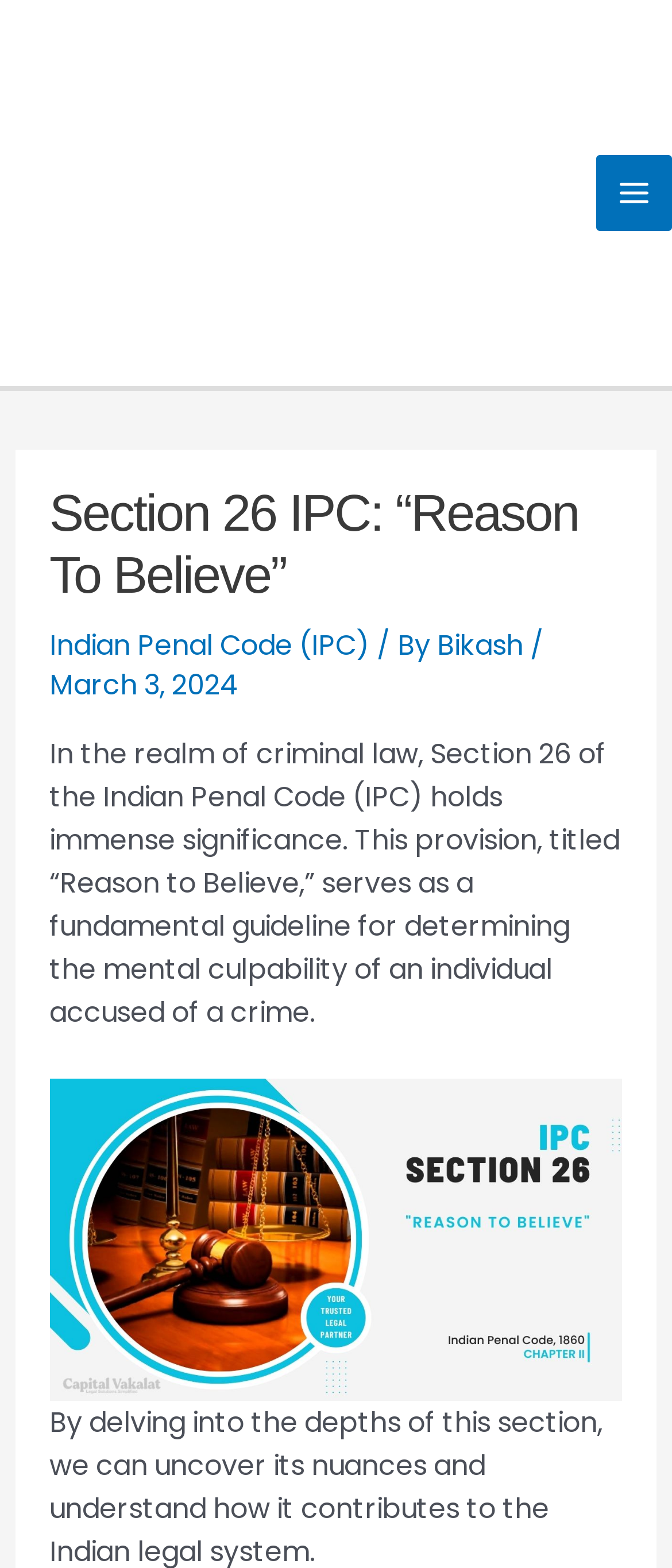Predict the bounding box of the UI element that fits this description: "KAFMEDIA".

None